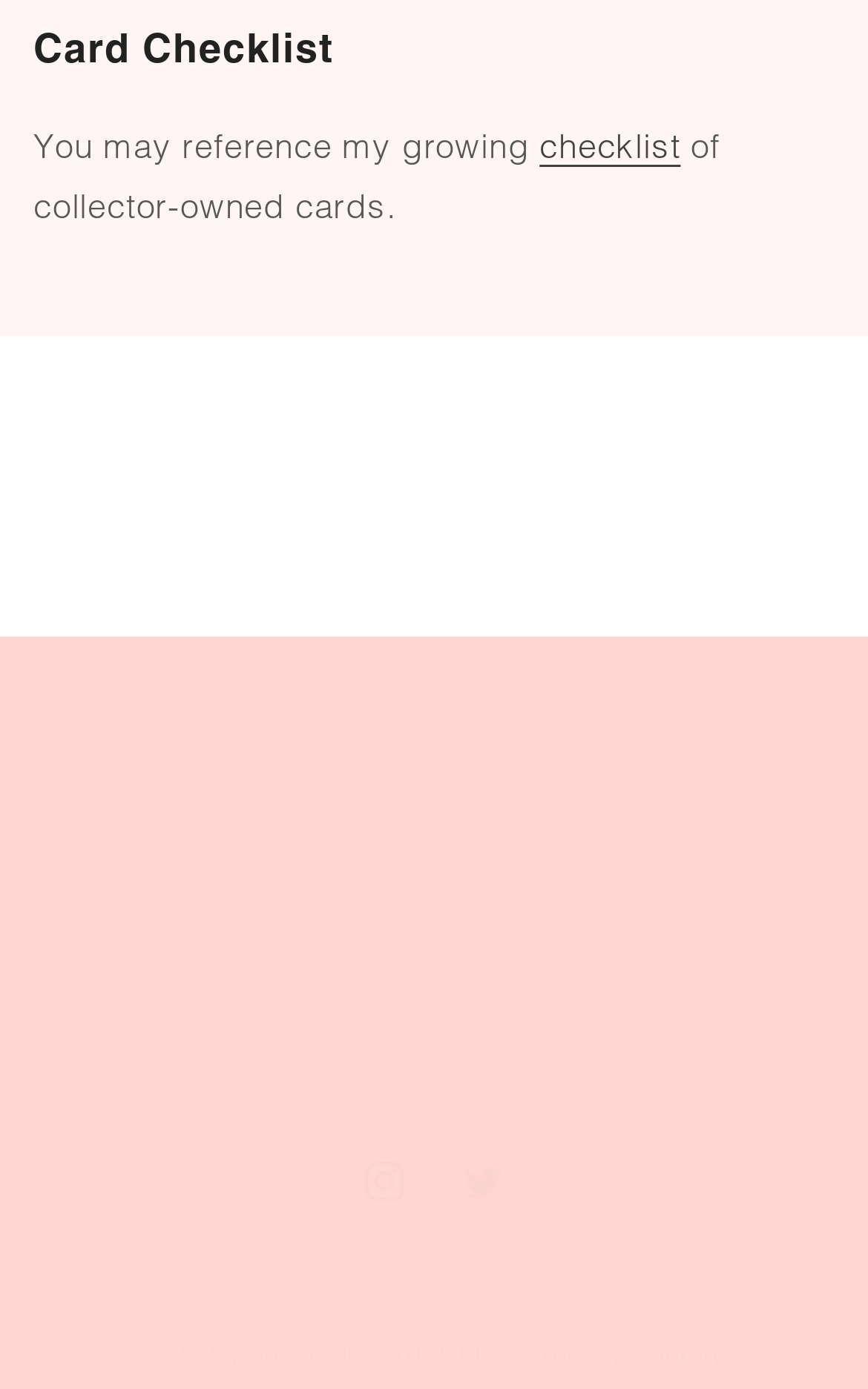What is the name of the checklist?
Refer to the image and provide a concise answer in one word or phrase.

Card Checklist